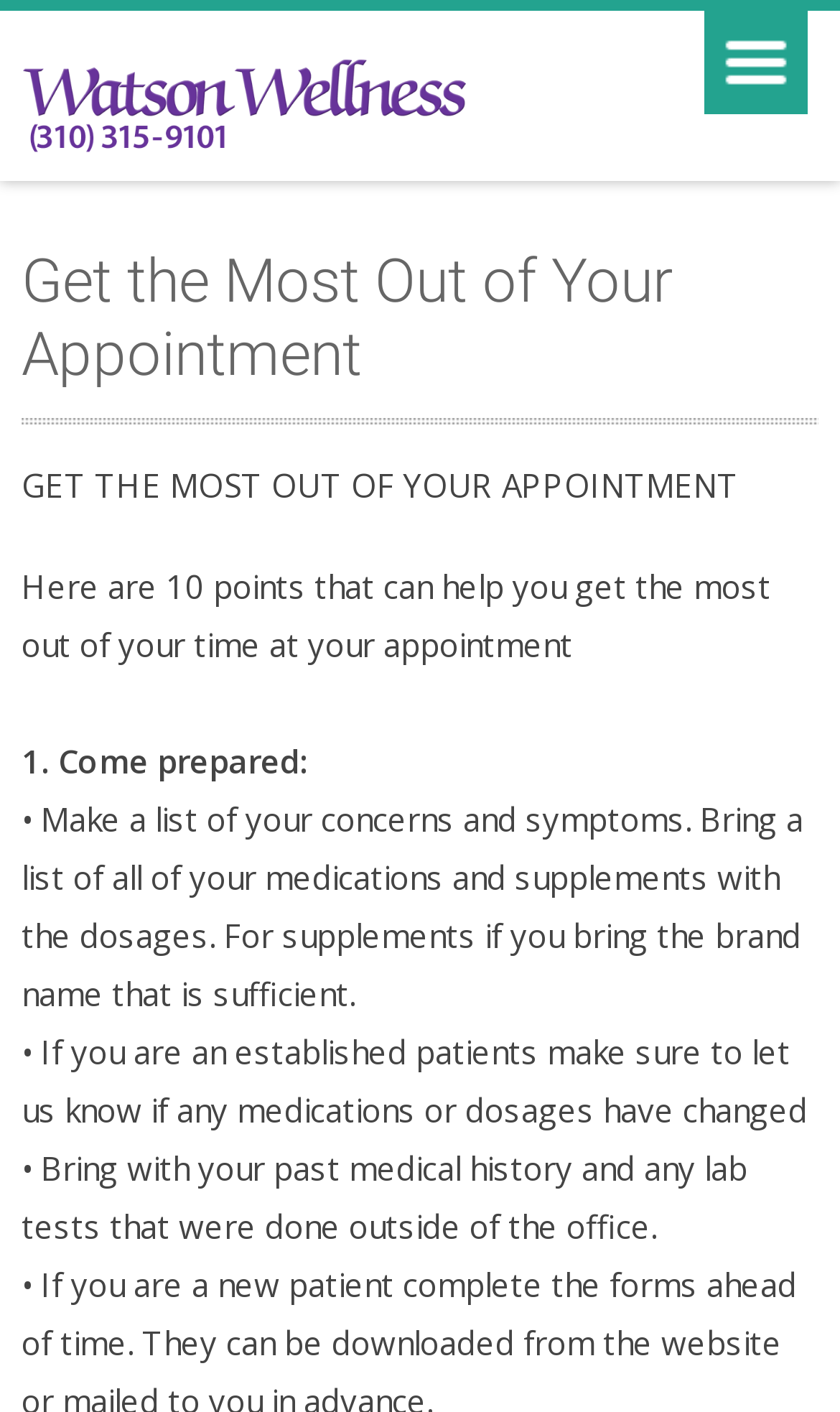What is the name of the wellness center?
Please answer the question with a detailed response using the information from the screenshot.

The name of the wellness center is mentioned in the top-left corner of the webpage, and is also linked to a separate page.